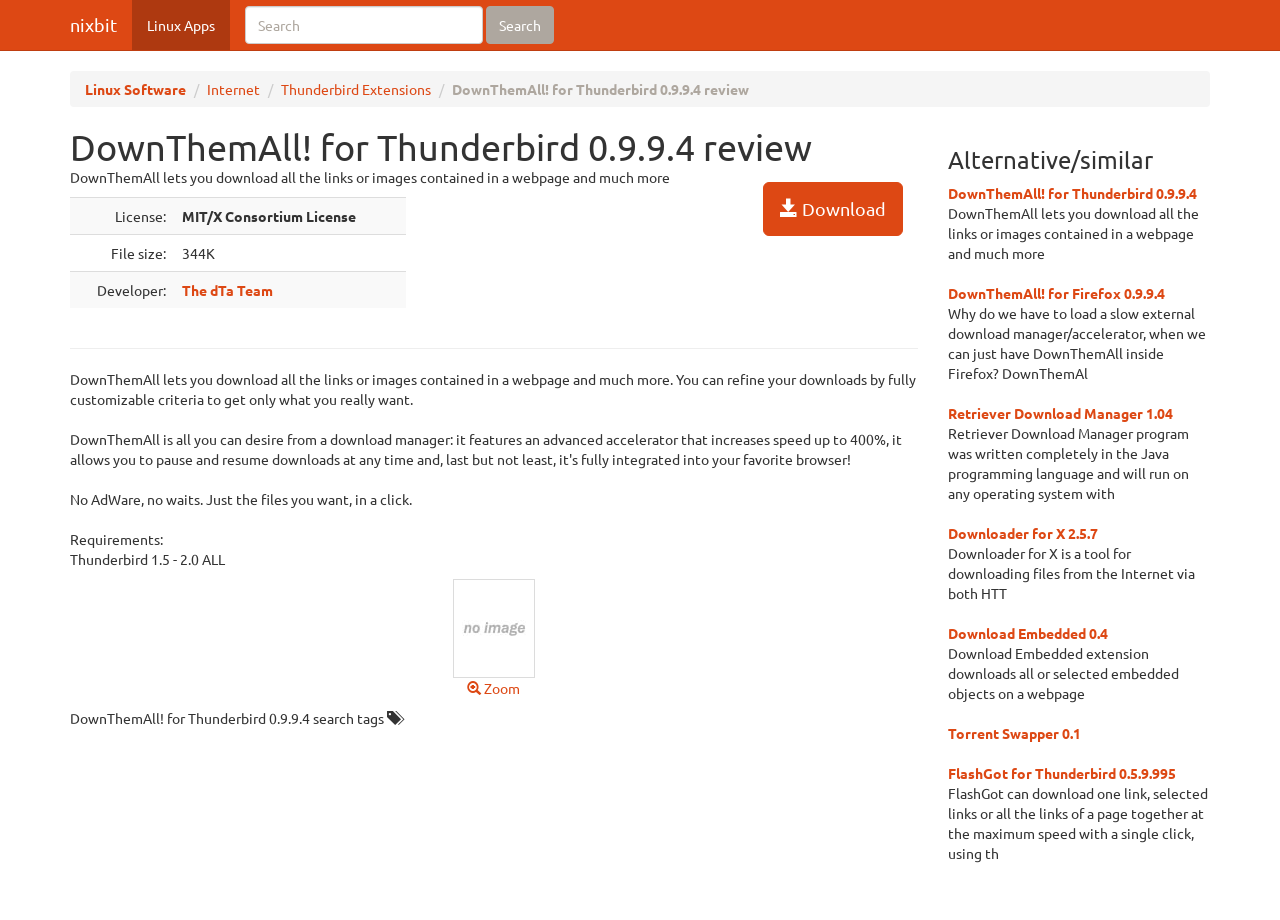Give a detailed account of the webpage.

This webpage is about DownThemAll!, a Thunderbird extension for downloading files from the internet. At the top, there are several links to related websites, including "nixbit", "Linux Apps", and "Linux Software". A search bar is located next to these links, allowing users to search for specific content.

Below the search bar, there are several links to categories, including "Internet" and "Thunderbird Extensions". The main content of the webpage is a review of DownThemAll! for Thunderbird 0.9.9.4, which includes a brief description of the extension's features and a download link.

The review section is divided into several parts, including a table with details about the extension, such as its license, file size, and developer. There is also a section with a detailed description of the extension's features and benefits.

Further down the page, there are several screenshots of the extension in action, including a screenshot of the download manager and a screenshot of the extension's settings page.

The webpage also includes a section with alternative and similar extensions, including DownThemAll! for Firefox, Retriever Download Manager, and Downloader for X. Each of these alternatives has a brief description and a link to its download page.

Overall, the webpage provides a comprehensive review of DownThemAll! for Thunderbird 0.9.9.4, including its features, benefits, and screenshots, as well as alternative and similar extensions.